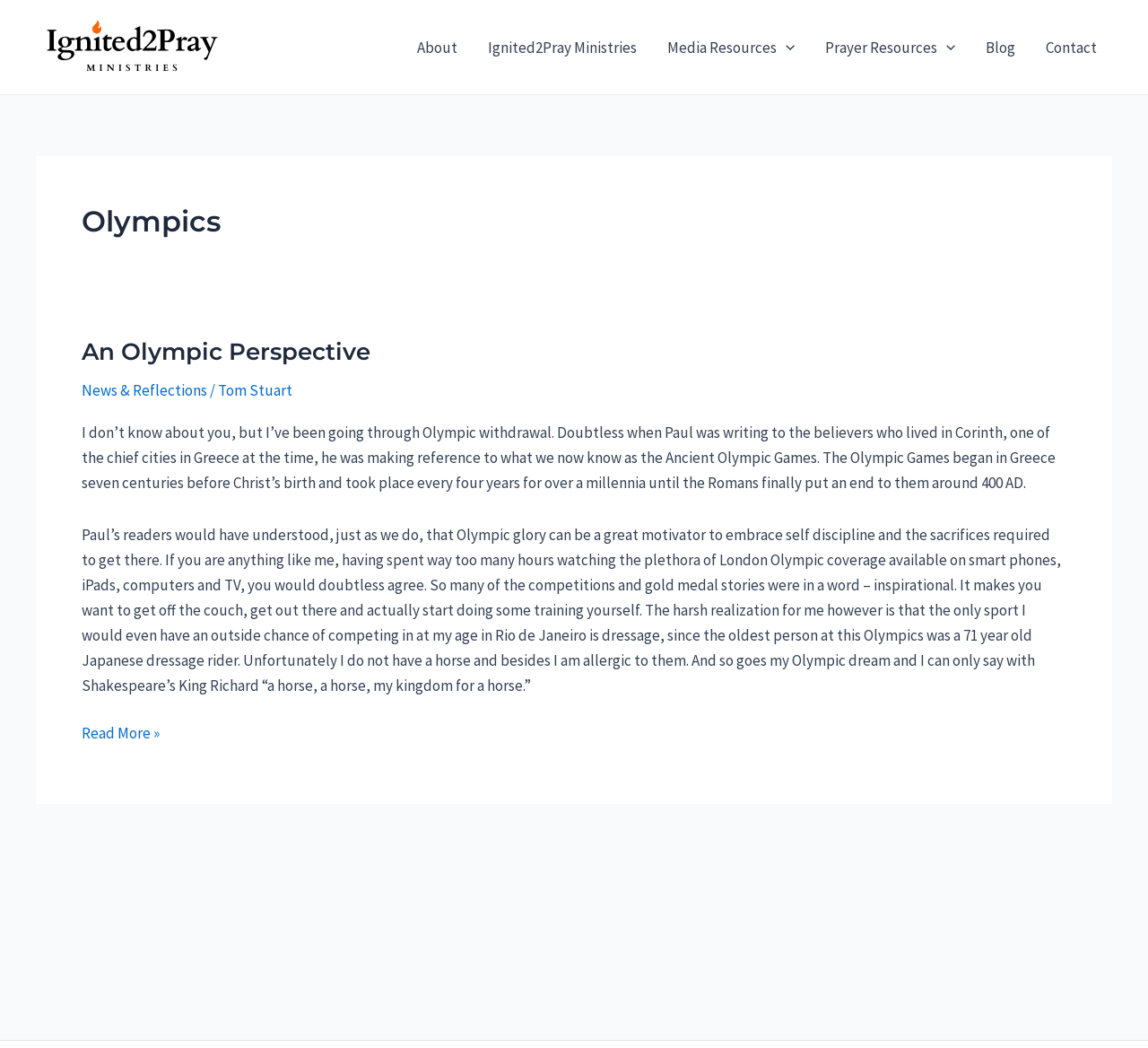Please mark the bounding box coordinates of the area that should be clicked to carry out the instruction: "Click on About link".

[0.35, 0.011, 0.411, 0.079]